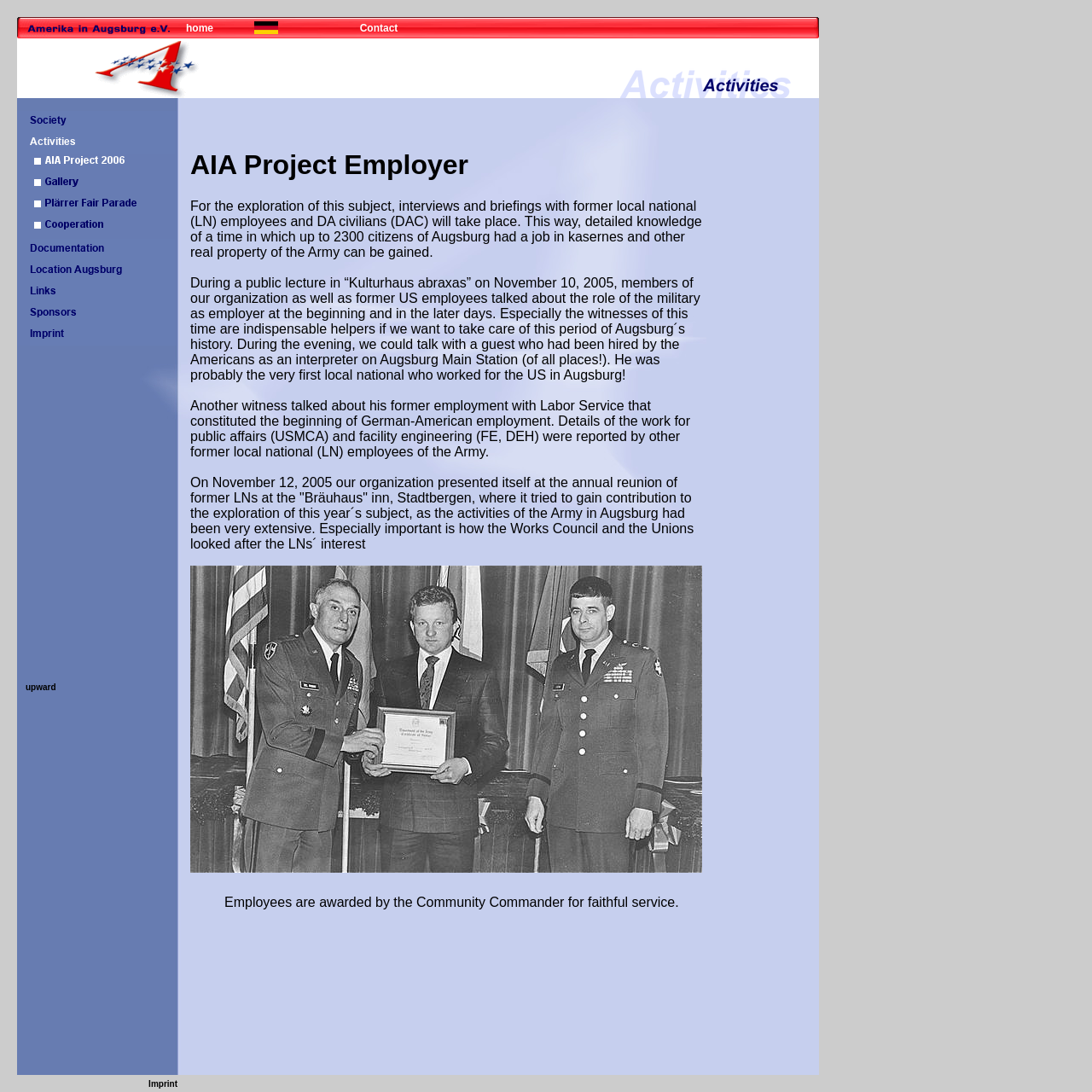Please identify the bounding box coordinates of the area I need to click to accomplish the following instruction: "browse Gallery".

[0.027, 0.16, 0.162, 0.18]